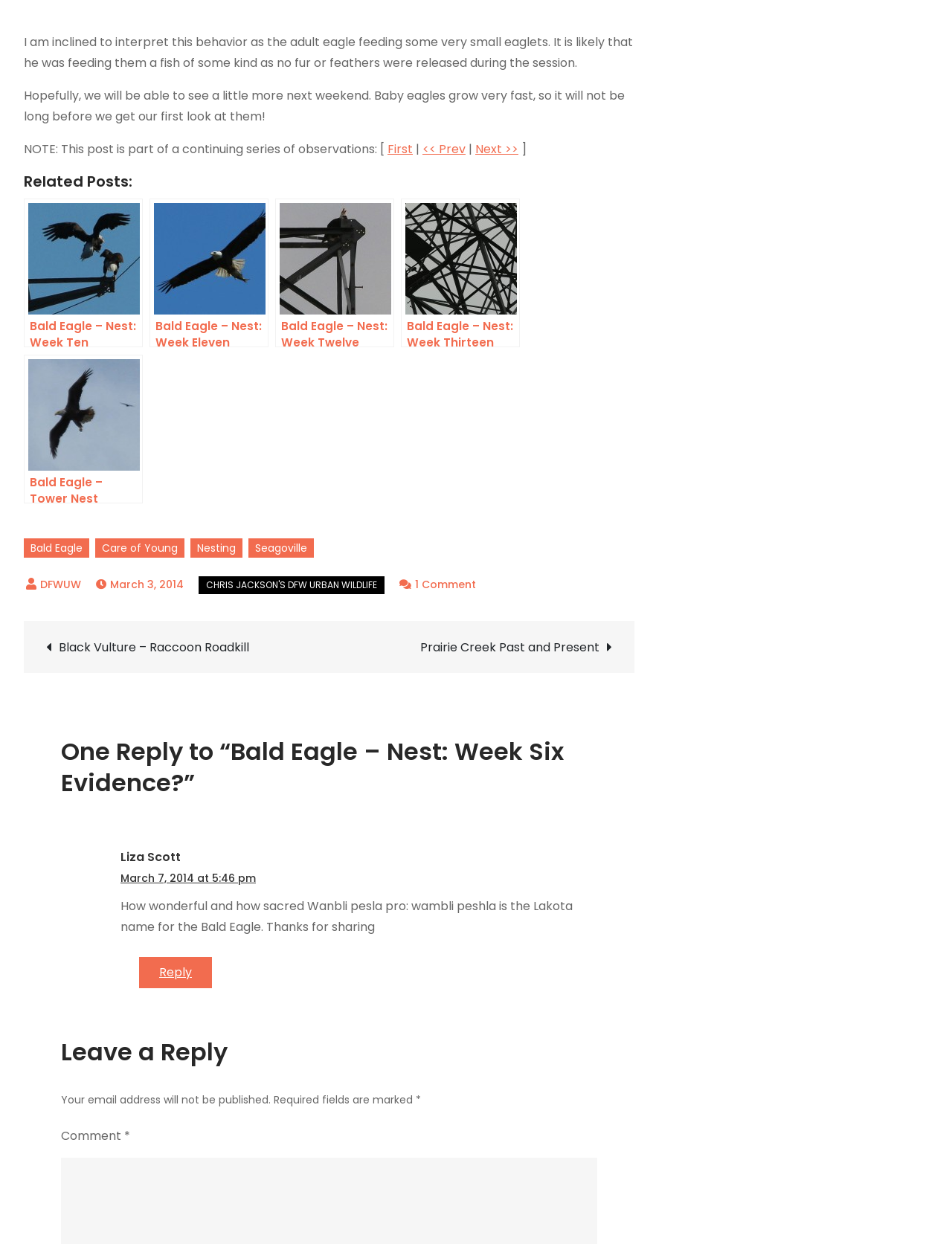Find the bounding box coordinates for the element described here: "Rooms and Rates".

None